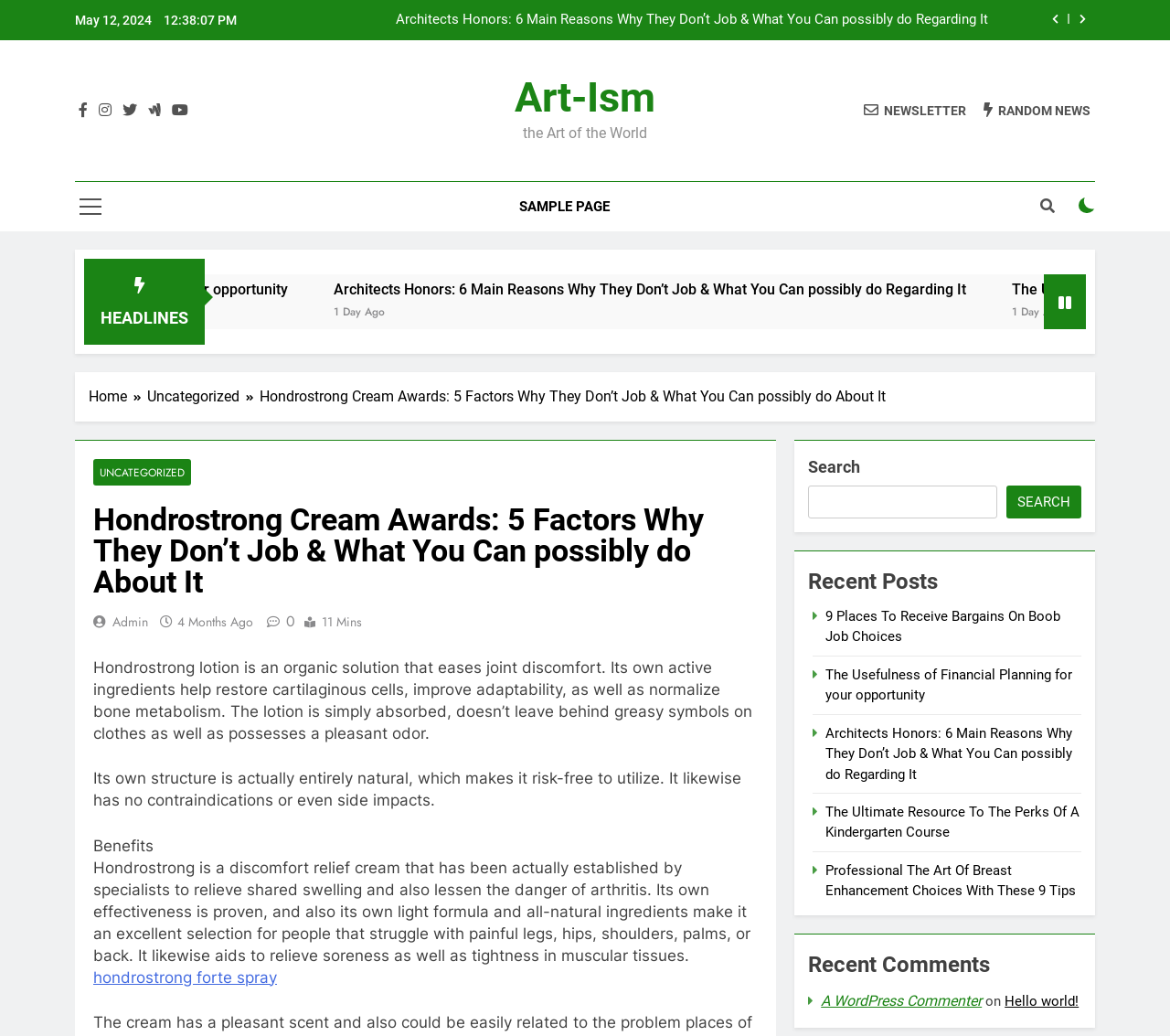Determine the bounding box coordinates of the element that should be clicked to execute the following command: "Go to the SAMPLE PAGE".

[0.432, 0.176, 0.533, 0.223]